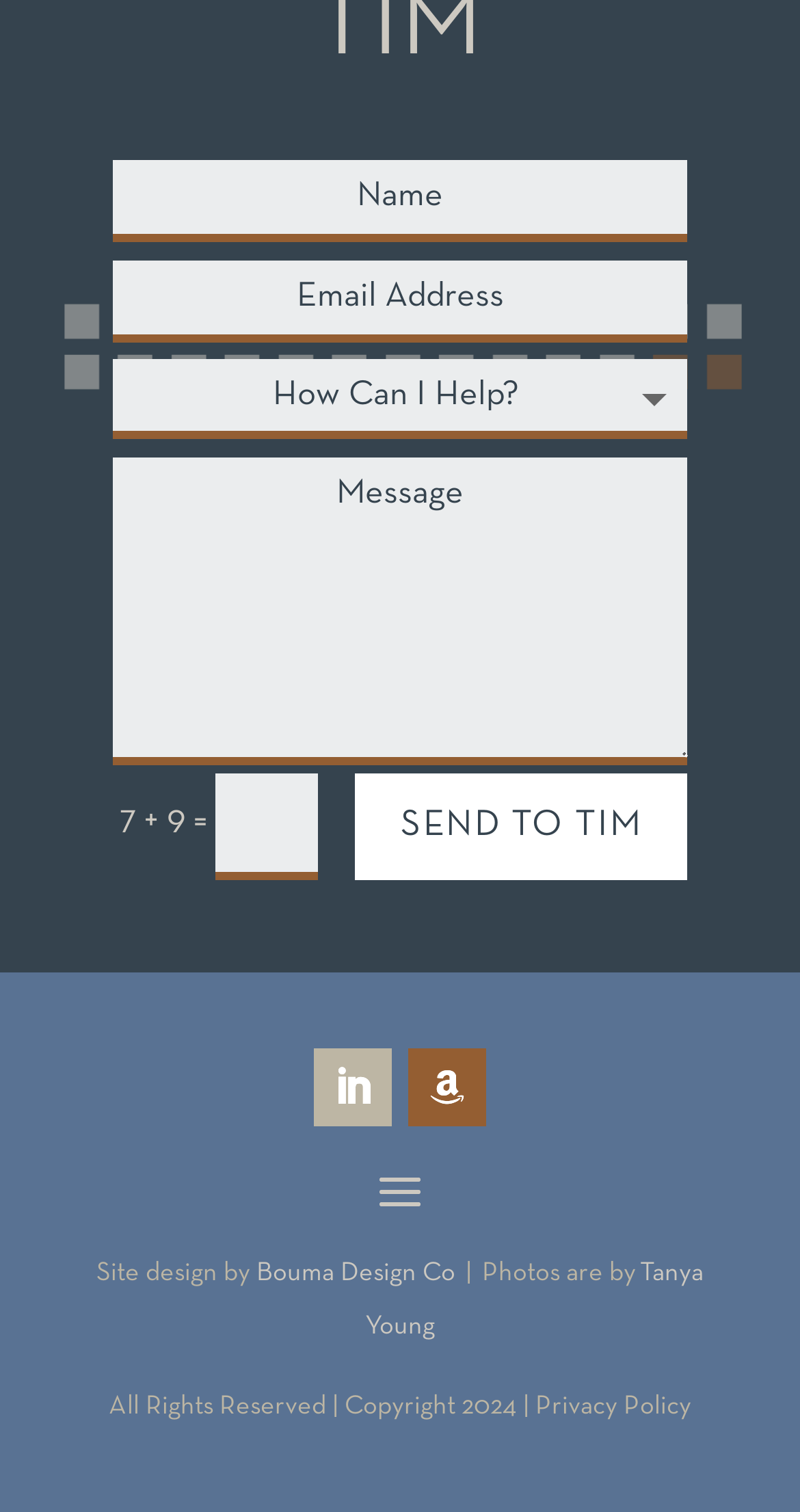Specify the bounding box coordinates of the region I need to click to perform the following instruction: "enter a value". The coordinates must be four float numbers in the range of 0 to 1, i.e., [left, top, right, bottom].

[0.141, 0.106, 0.86, 0.16]